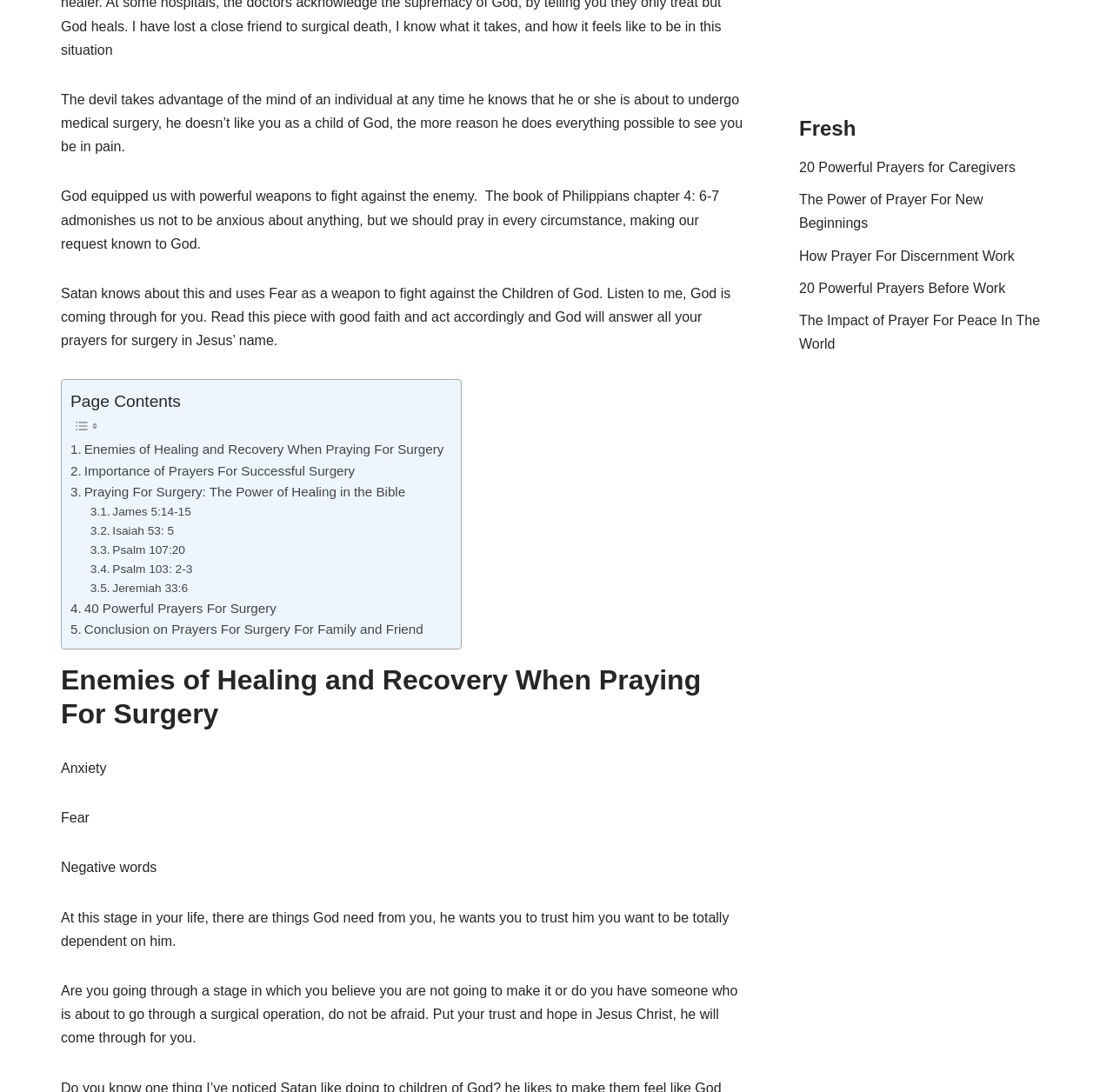Show the bounding box coordinates for the HTML element described as: "James 5:14-15".

[0.081, 0.46, 0.172, 0.478]